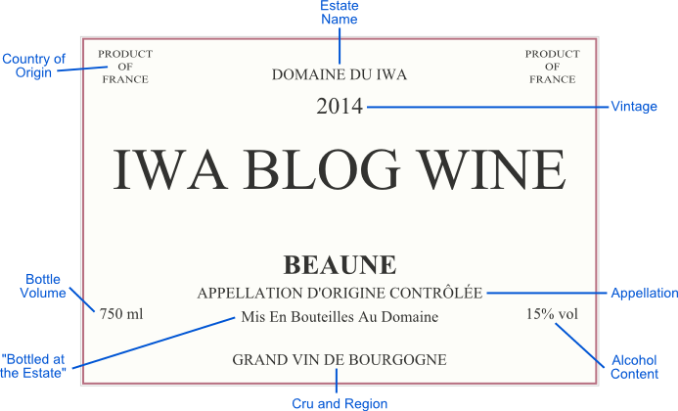Give an elaborate caption for the image.

This image illustrates a French wine label, specifically labeled as "IWA BLOG WINE," produced by "Domaine du IWA" in the region of Beaune. The label features essential details about the wine, such as its vintage year, 2014, and its alcohol content, which is stated as 15% vol. Notably, this wine is classified under the "Appellation d'Origine Contrôlée" (AOC), a designation that ensures its quality and adherence to strict regulatory standards associated with specific geographic origins. The label also indicates the bottle volume of 750 ml and emphasizes that the wine is "Bottled at the Estate," assuring consumers of its authenticity and quality control. The layout and design of the label reflect the traditional aesthetics commonly found in French wine labeling, conveying the wine’s heritage and credibility.